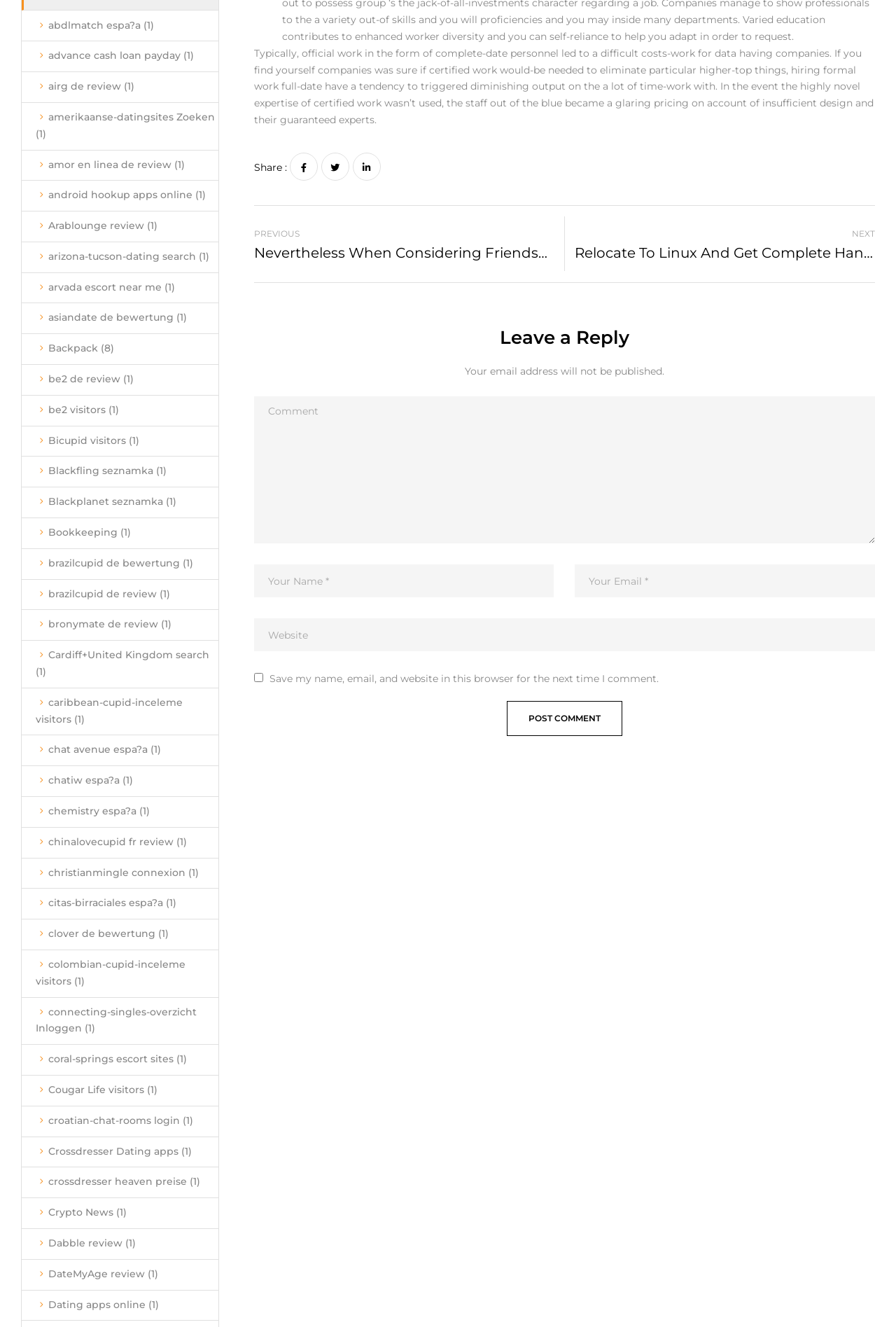Identify the bounding box coordinates of the region I need to click to complete this instruction: "Click on the 'NEXT Relocate To Linux And Get Complete Handle Unlike B*Tching' link".

[0.642, 0.171, 0.977, 0.197]